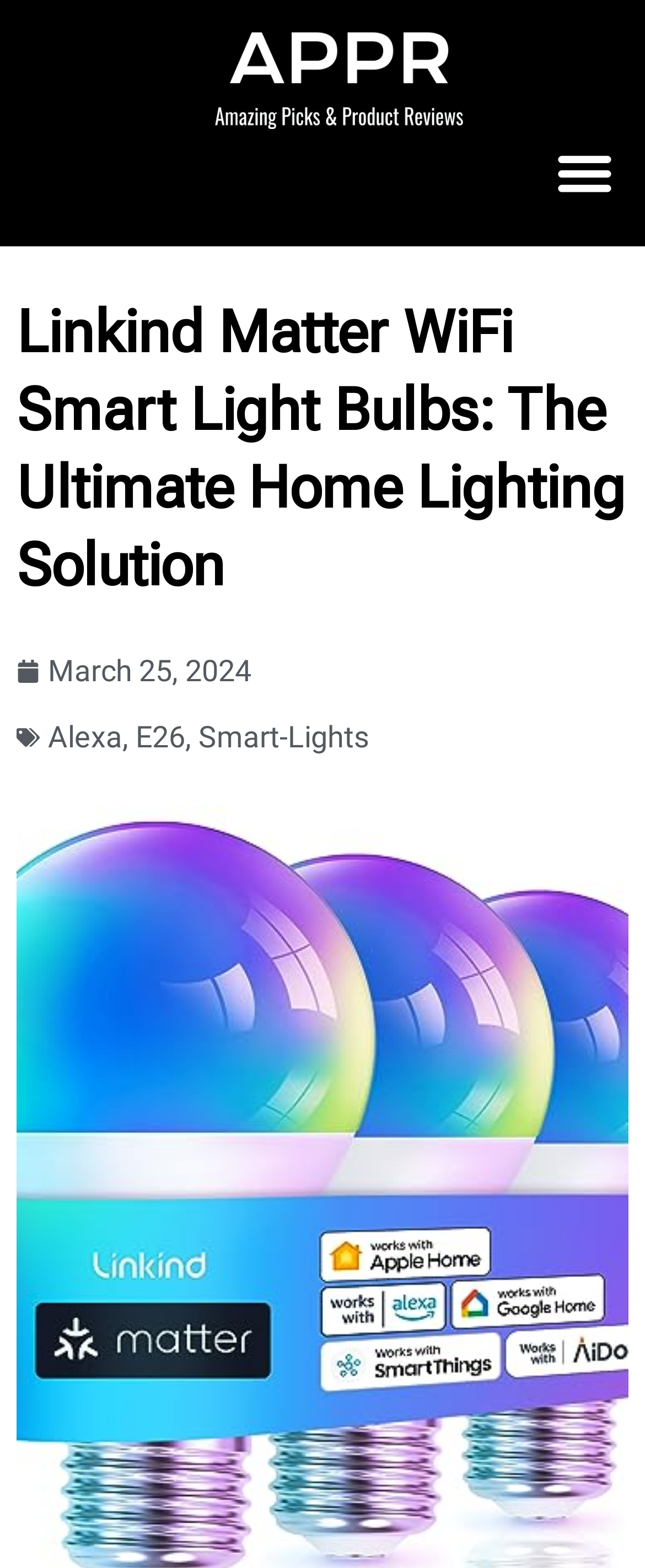Identify and provide the text content of the webpage's primary headline.

Linkind Matter WiFi Smart Light Bulbs: The Ultimate Home Lighting Solution